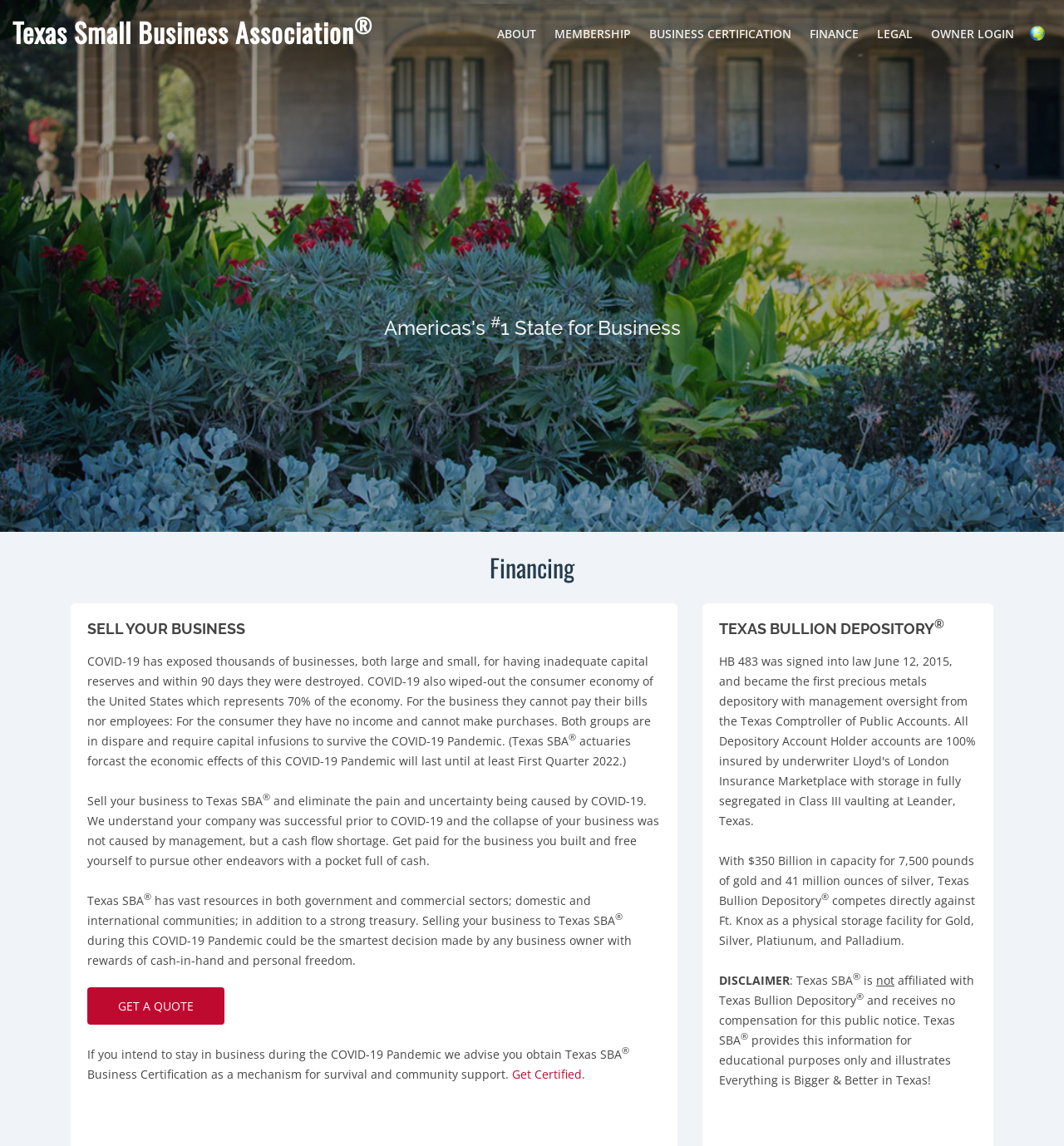Explain the features and main sections of the webpage comprehensively.

The webpage is about financing and business-related services offered by the Texas Small Business Association. At the top, there is a heading with the organization's name, followed by a row of links to different sections of the website, including "ABOUT", "MEMBERSHIP", "BUSINESS CERTIFICATION", "FINANCE", "LEGAL", and "OWNER LOGIN".

Below the navigation links, there is a prominent heading that reads "America's #1 State for Business". Underneath, there is a section focused on financing, with a heading that says "Financing" and a subheading that reads "SELL YOUR BUSINESS". This section contains a lengthy paragraph of text discussing the impact of COVID-19 on businesses and the importance of capital infusions to survive the pandemic. There is also a call-to-action link to "GET A QUOTE" and a section promoting the benefits of selling one's business to Texas SBA.

To the right of the financing section, there is a separate section dedicated to the Texas Bullion Depository, with a heading that includes the depository's name and a superscript registered trademark symbol. This section describes the depository's capacity and features, comparing it to Ft. Knox as a physical storage facility for precious metals.

At the bottom of the page, there is a disclaimer section that clarifies the relationship between Texas SBA and Texas Bullion Depository, stating that they are not affiliated and that Texas SBA receives no compensation for promoting the depository. The disclaimer also mentions that the information provided is for educational purposes only.